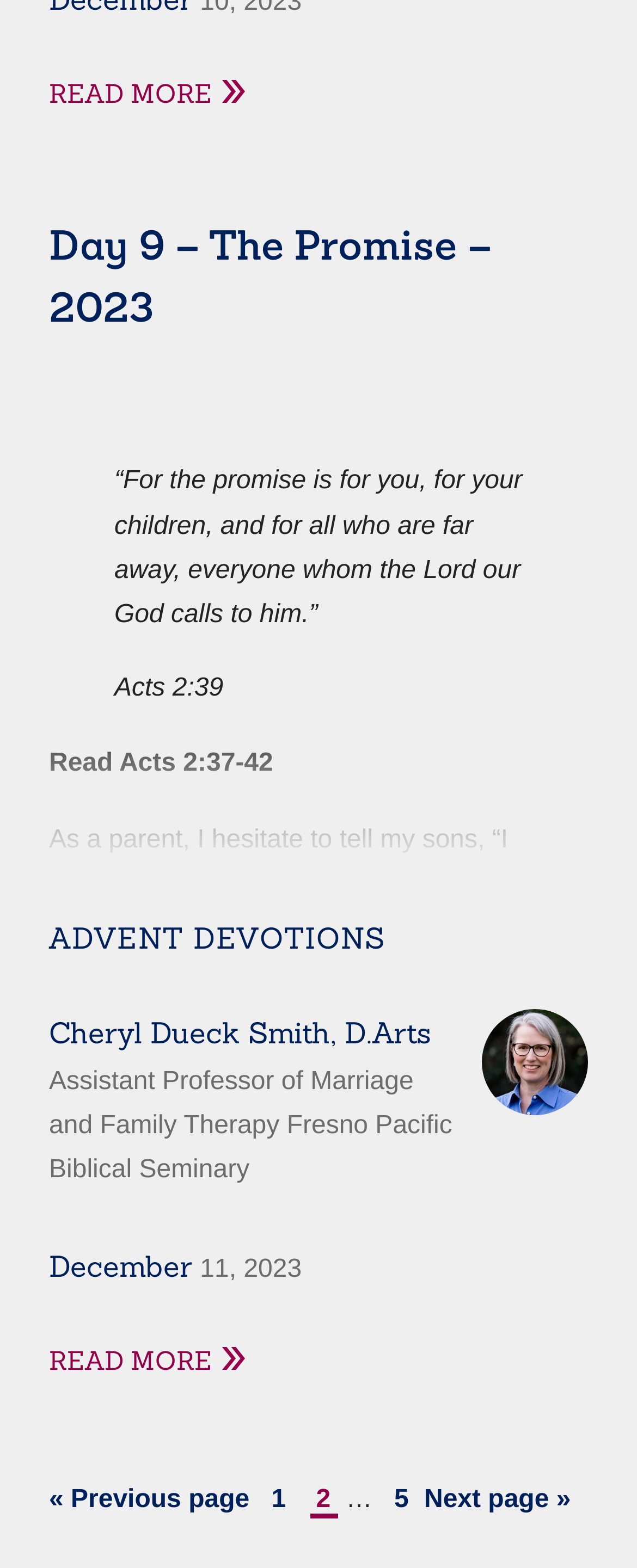Determine the bounding box coordinates of the region to click in order to accomplish the following instruction: "Click on 'READ MORE'". Provide the coordinates as four float numbers between 0 and 1, specifically [left, top, right, bottom].

[0.077, 0.855, 0.387, 0.88]